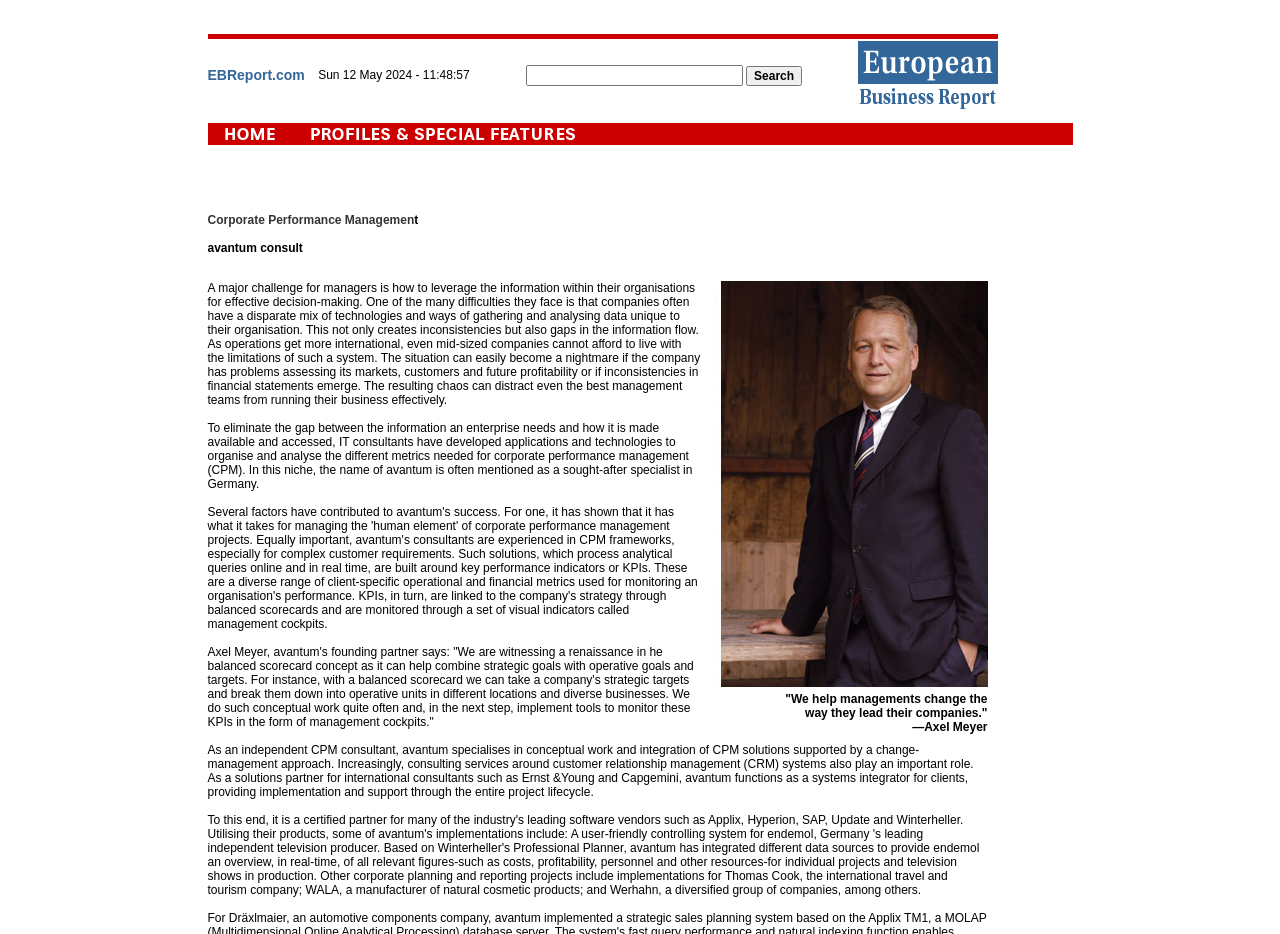What is the company name mentioned in the text?
Craft a detailed and extensive response to the question.

I found the company name 'avantum' by reading the text on the webpage. The text mentions 'Axel Meyer, avantum' and 'avantum specialises in conceptual work and integration of CPM solutions supported by a change-management approach'.